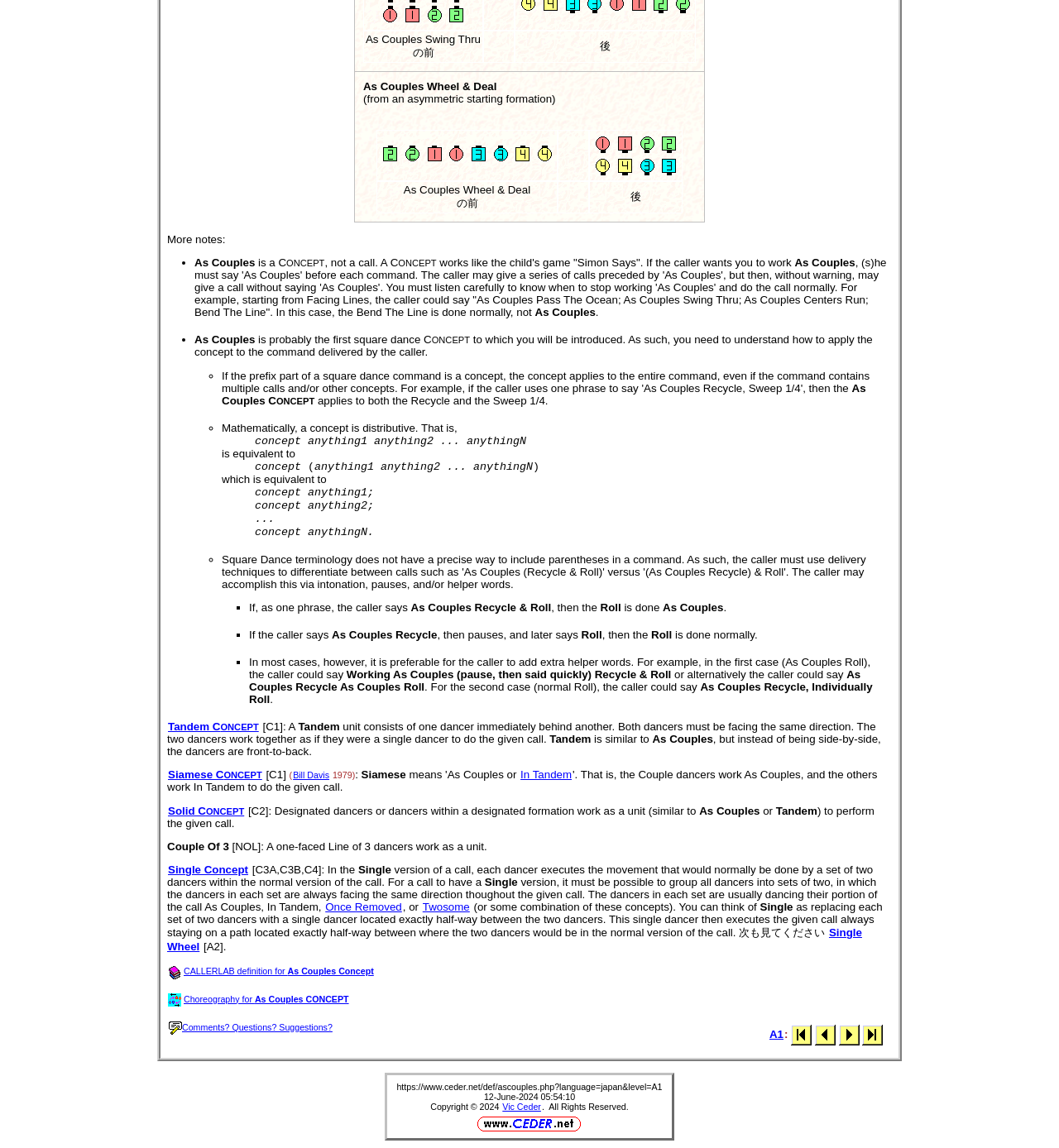Identify the bounding box coordinates of the section that should be clicked to achieve the task described: "read more notes".

[0.158, 0.203, 0.213, 0.214]